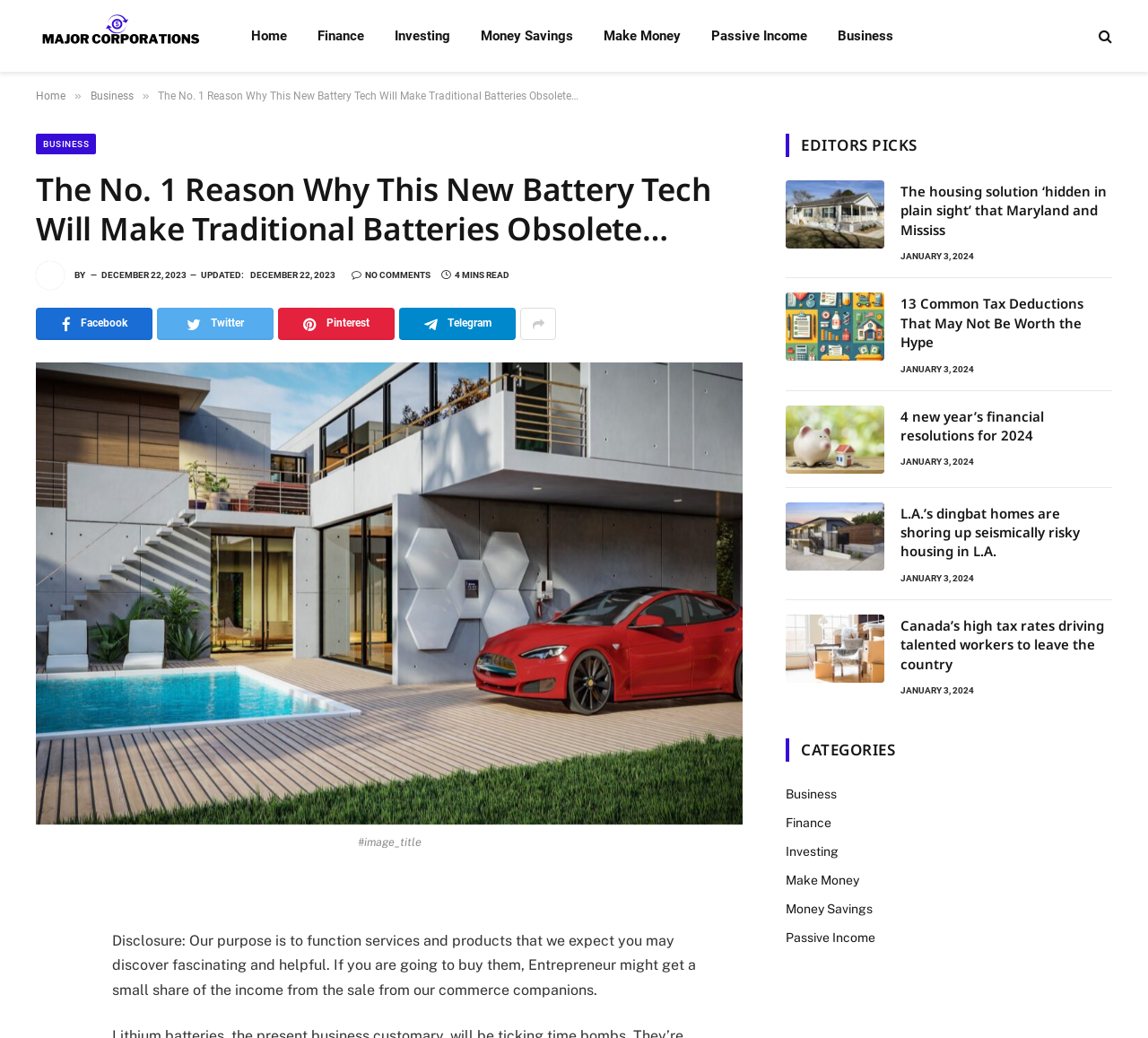What is the category of the article with the title 'The No. 1 Reason Why This New Battery Tech Will Make Traditional Batteries Obsolete…'?
Please answer using one word or phrase, based on the screenshot.

Business